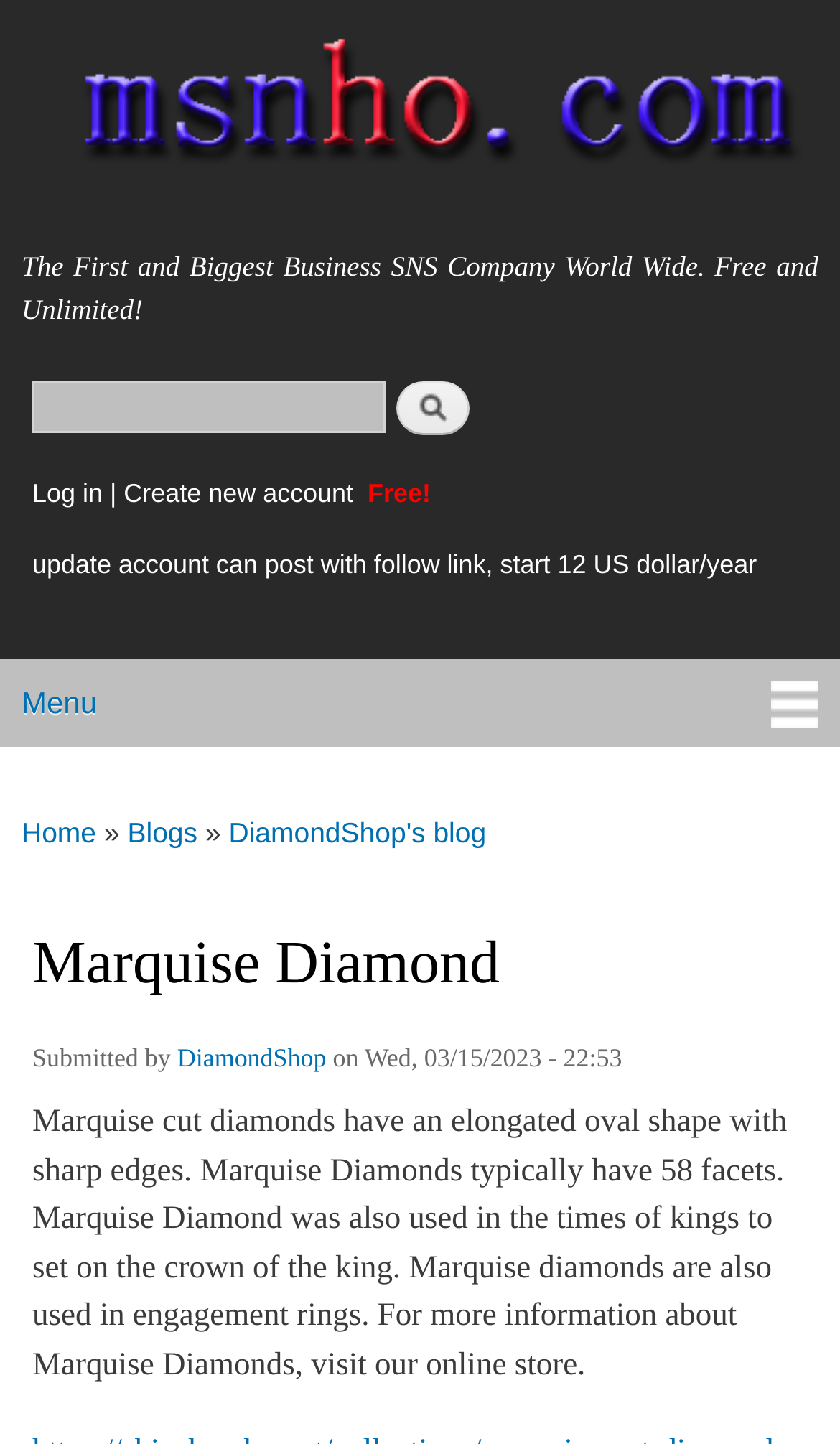Describe all the significant parts and information present on the webpage.

The webpage is about Marquise diamonds, featuring a detailed description of their characteristics and uses. At the top, there is a navigation menu with links to "Home", "msnho.com", and a search form with a textbox and a "Search" button. Below the navigation menu, there is a section with links to "Log in" and "Create new account", accompanied by a "Free!" label.

On the left side, there is a main menu with links to "Menu", "Home", "Blogs", and "DiamondShop's blog". The main content of the page is dedicated to Marquise diamonds, with a heading "Marquise Diamond" and a detailed description of their elongated oval shape, sharp edges, and 58 facets. The text also mentions their historical use in crowns and their modern use in engagement rings.

At the bottom of the page, there is a footer section with information about the author, "DiamondShop", and the date of submission, "Wed, 03/15/2023 - 22:53". Throughout the page, there are several images, including a "Home" icon and possibly others not explicitly described in the accessibility tree.